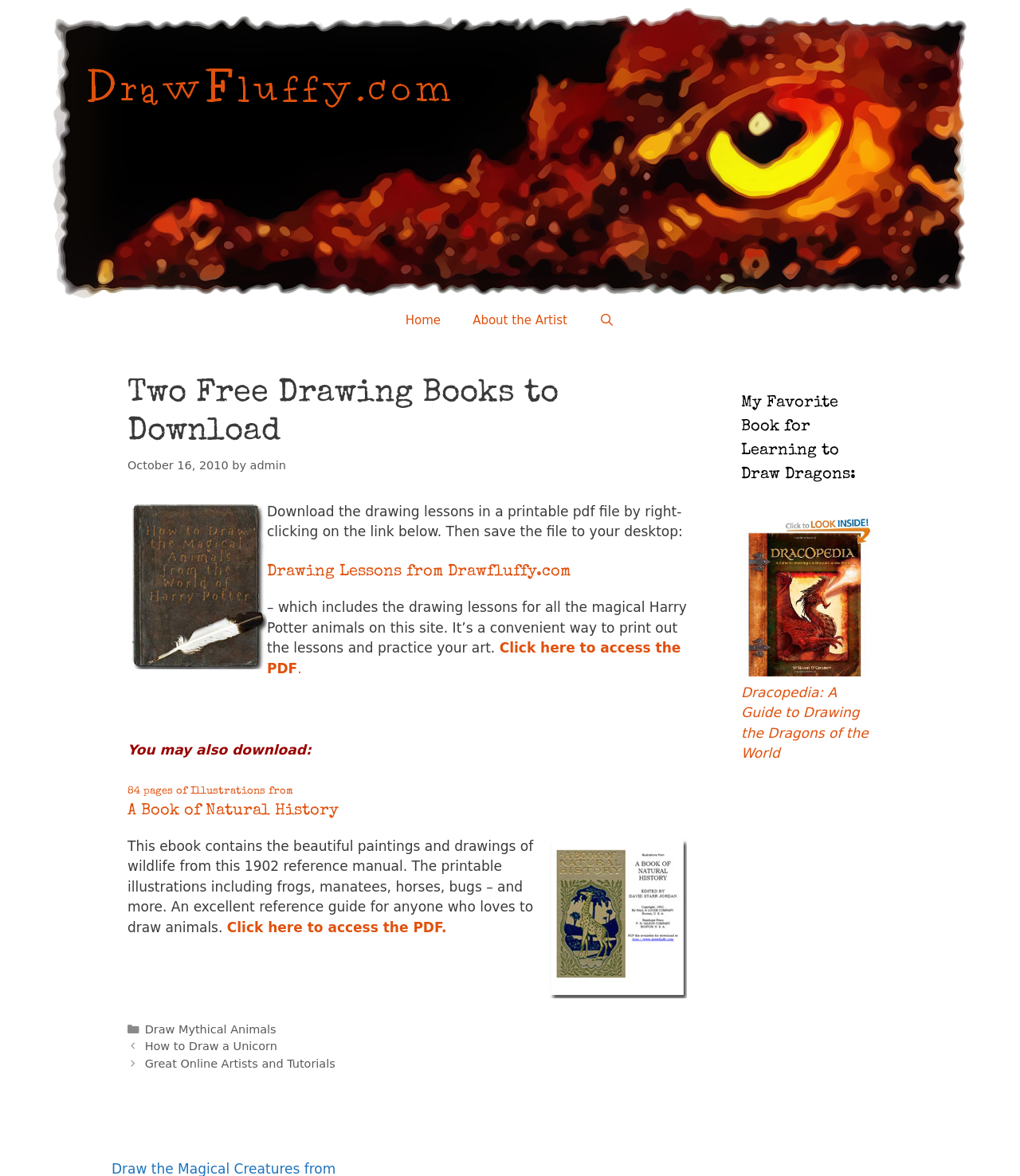Given the element description, predict the bounding box coordinates in the format (top-left x, top-left y, bottom-right x, bottom-right y), using floating point numbers between 0 and 1: admin

[0.245, 0.39, 0.28, 0.401]